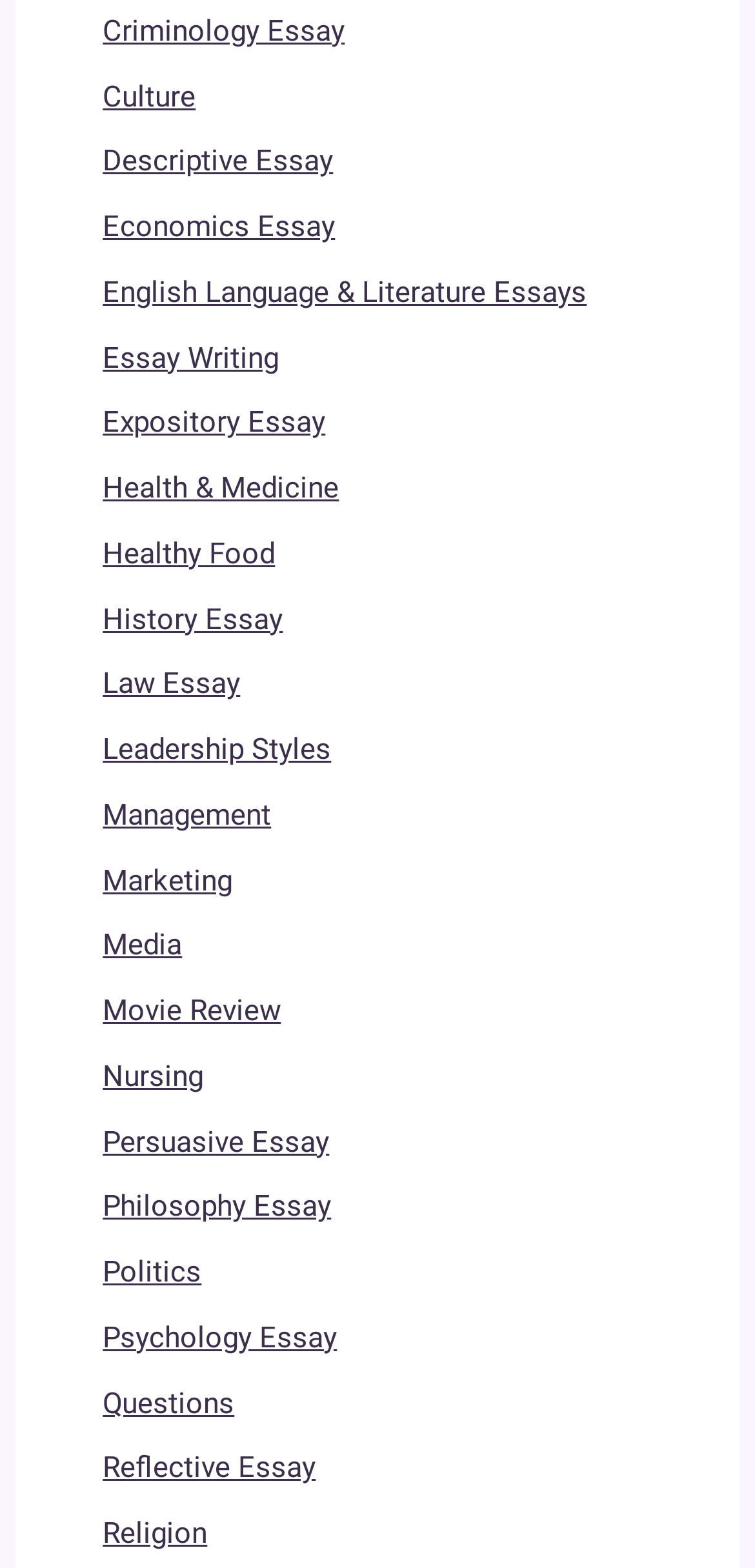Use the details in the image to answer the question thoroughly: 
What type of essays are listed on this webpage?

By examining the links on the webpage, I can see that there are multiple types of essays listed, including Criminology Essay, Descriptive Essay, Economics Essay, English Language & Literature Essays, and many more. This suggests that the webpage provides a comprehensive list of various academic essays.